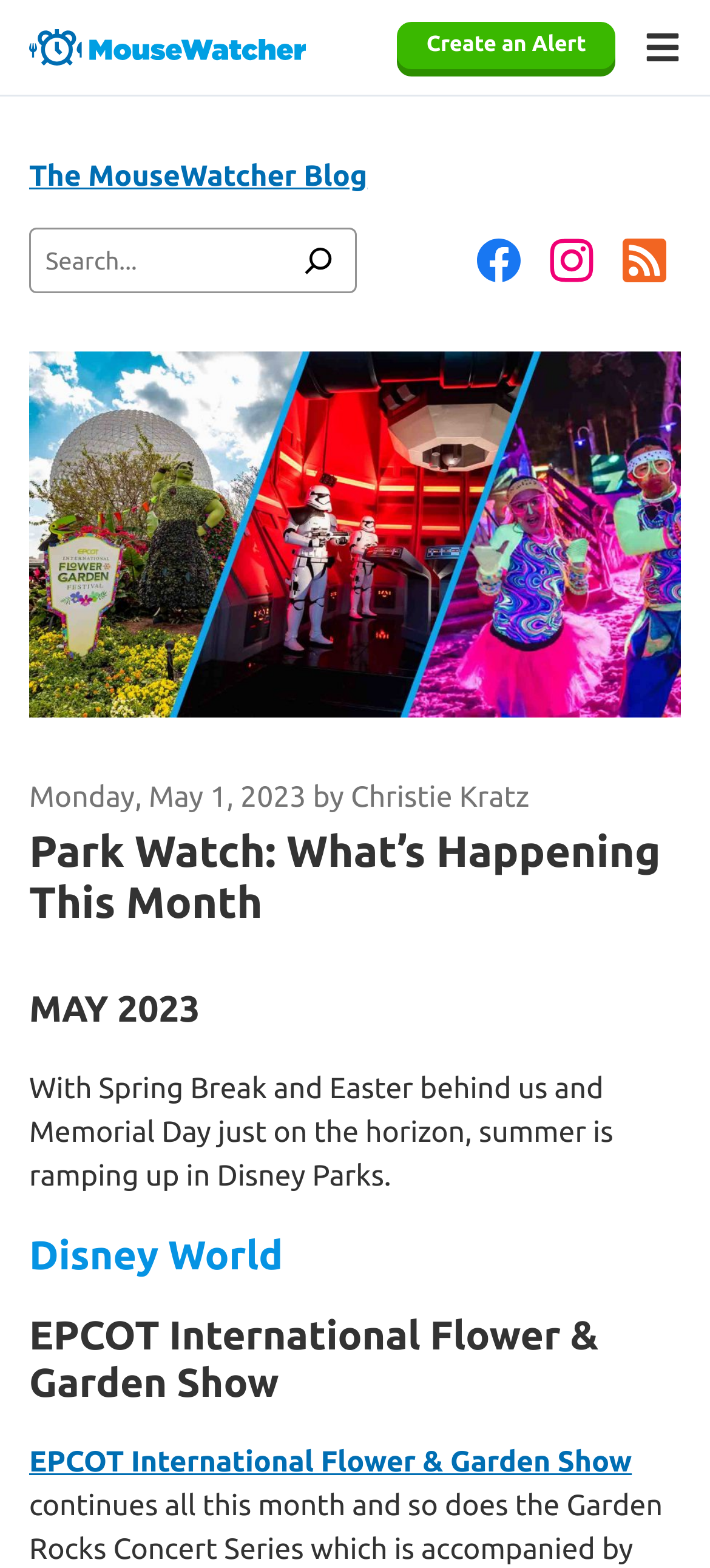Could you identify the text that serves as the heading for this webpage?

Park Watch: What’s Happening This Month